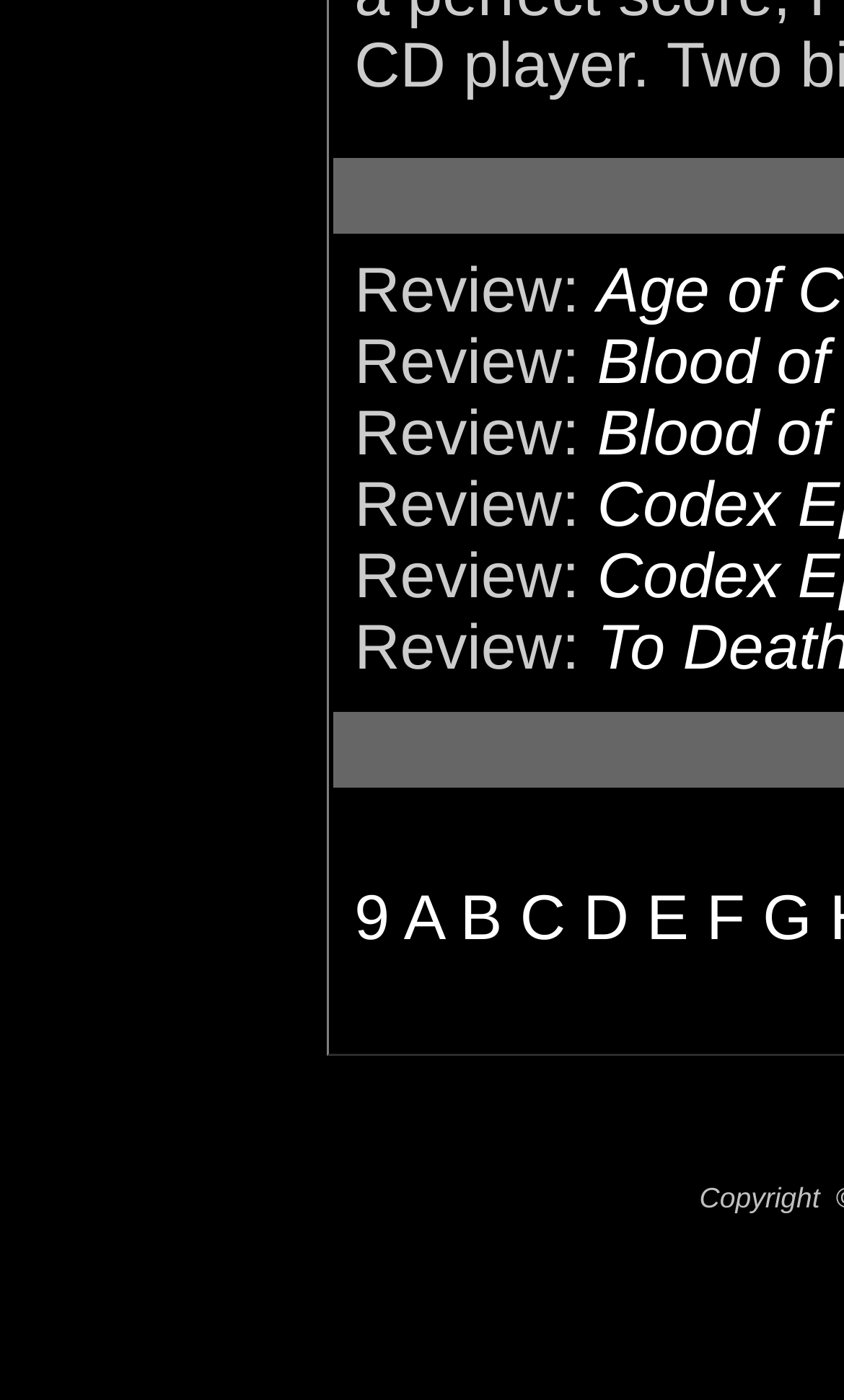Are the review options arranged horizontally?
Using the information from the image, give a concise answer in one word or a short phrase.

Yes